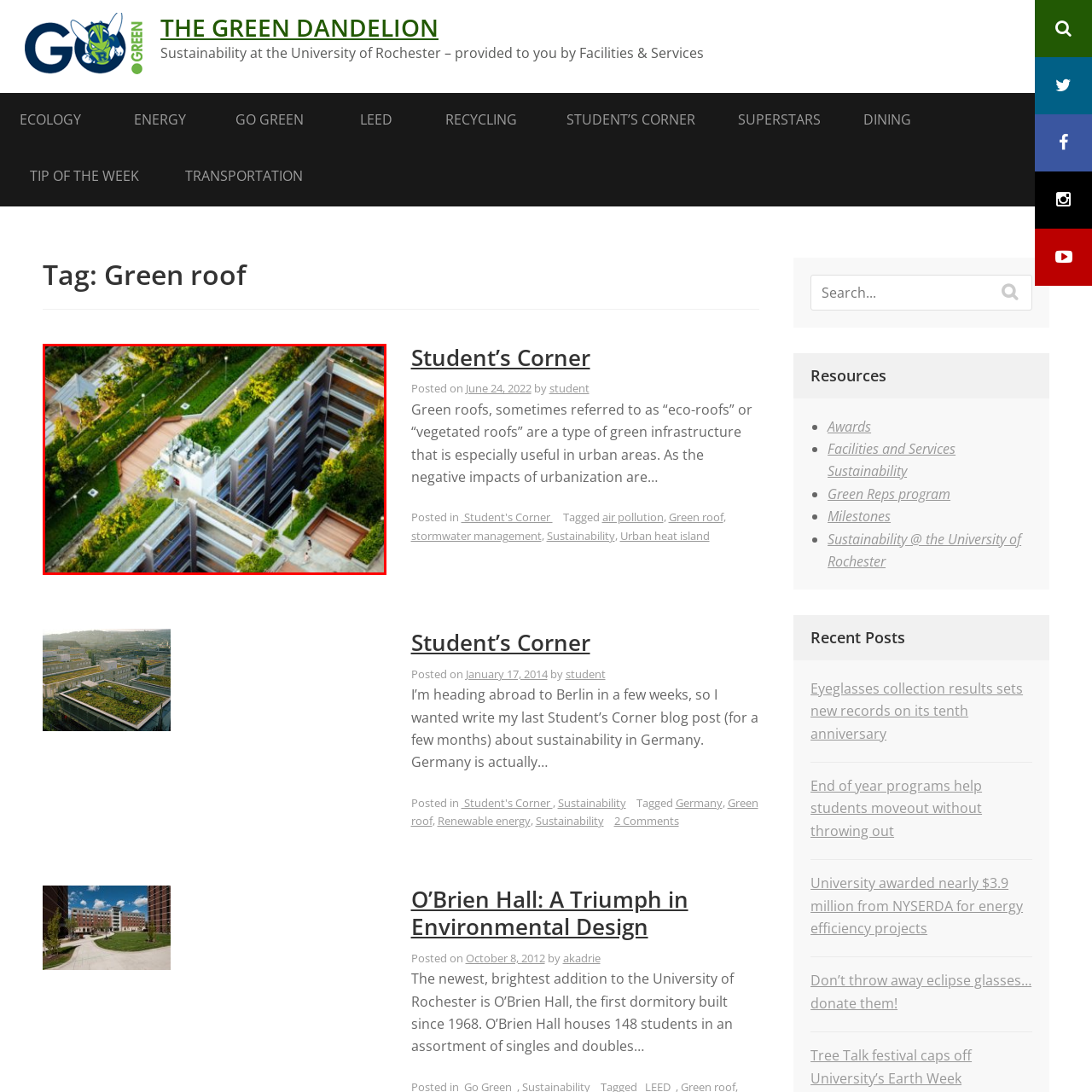Examine the contents within the red bounding box and respond with a single word or phrase: What type of design is emphasized in the caption?

Sustainable design